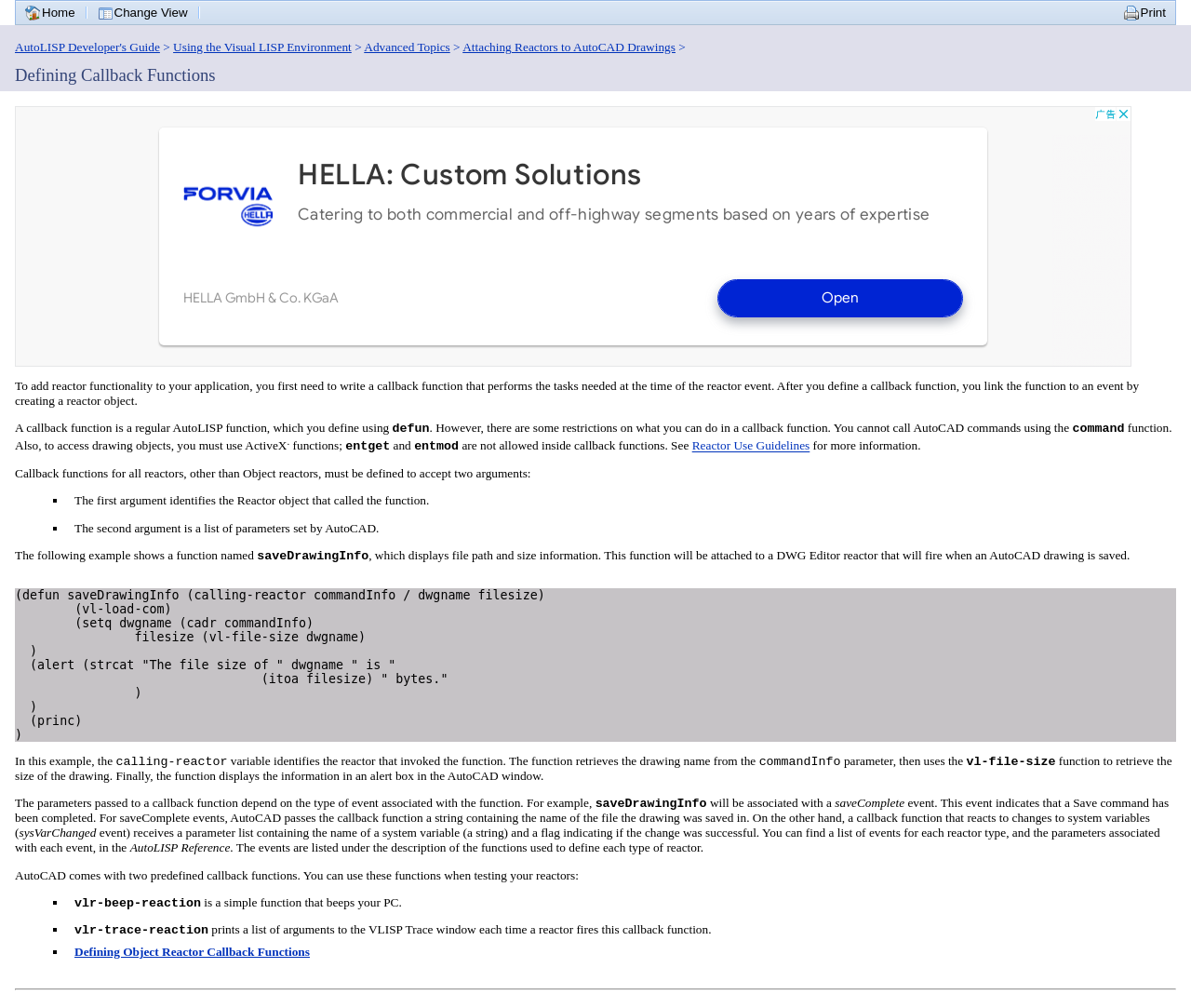What is the purpose of a callback function?
Please provide a comprehensive answer based on the information in the image.

According to the webpage content, a callback function is used to perform tasks needed at the time of a reactor event. This function is linked to an event by creating a reactor object, enabling the application to respond to specific events.